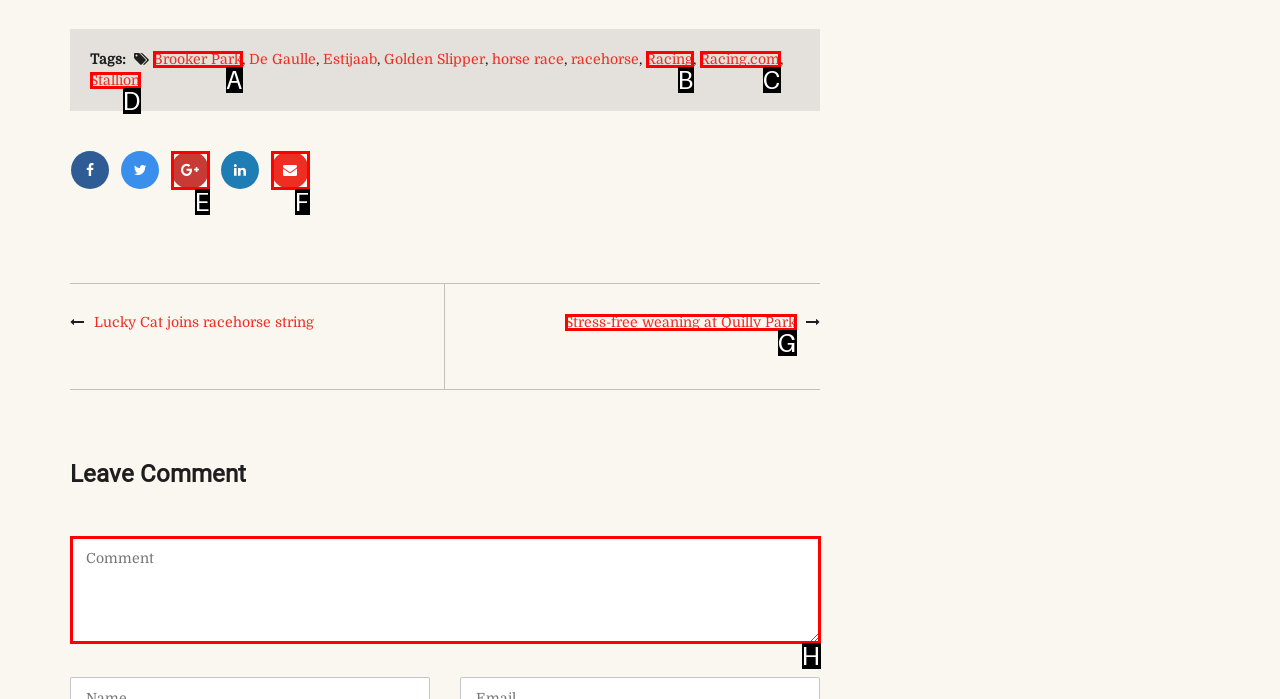Please indicate which option's letter corresponds to the task: Enter a comment by examining the highlighted elements in the screenshot.

H